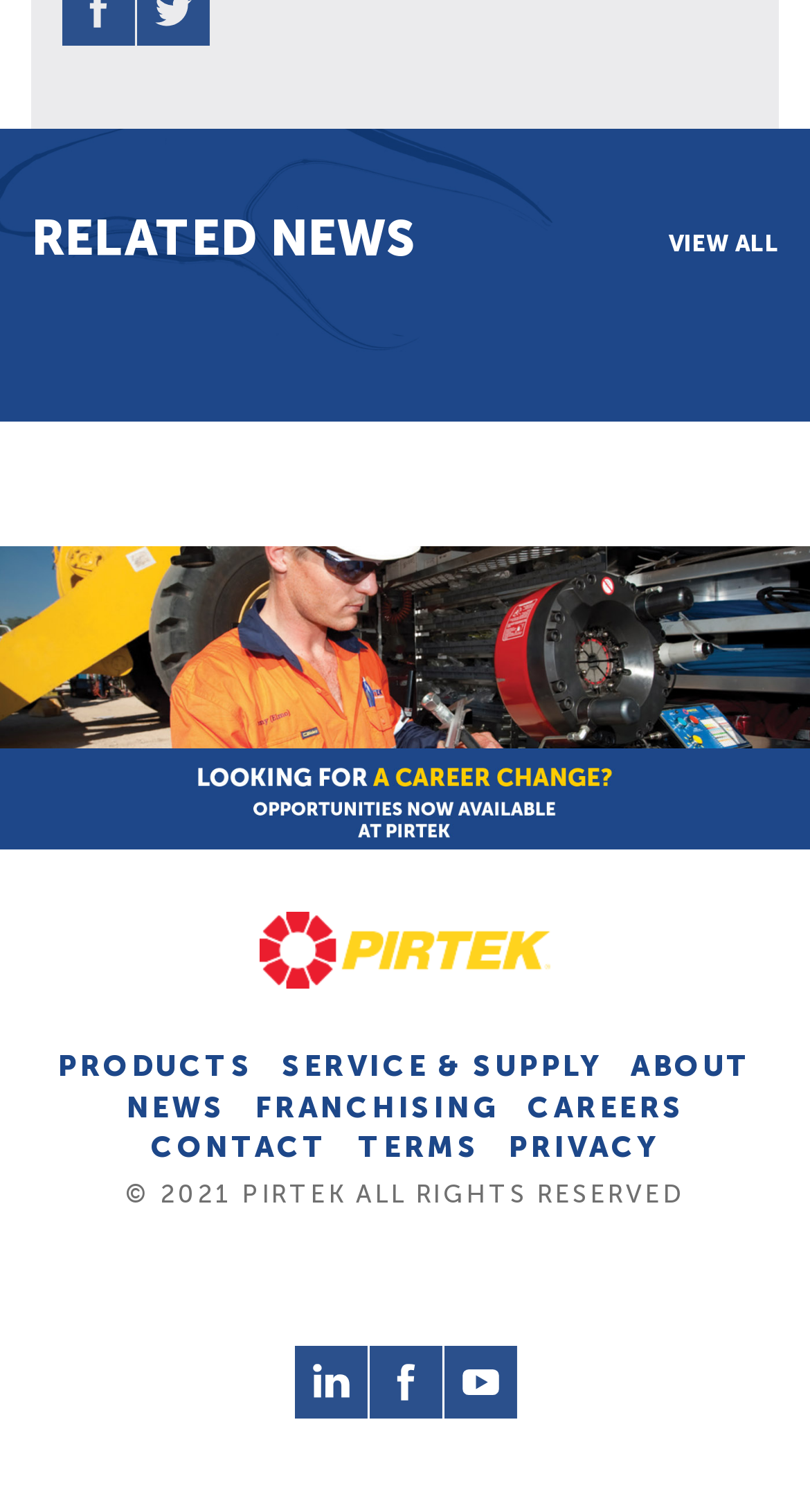Please provide a comprehensive answer to the question based on the screenshot: What is the copyright year?

The copyright year can be found at the bottom of the webpage, which is '© 2021 PIRTEK ALL RIGHTS RESERVED', indicating the copyright year is 2021.